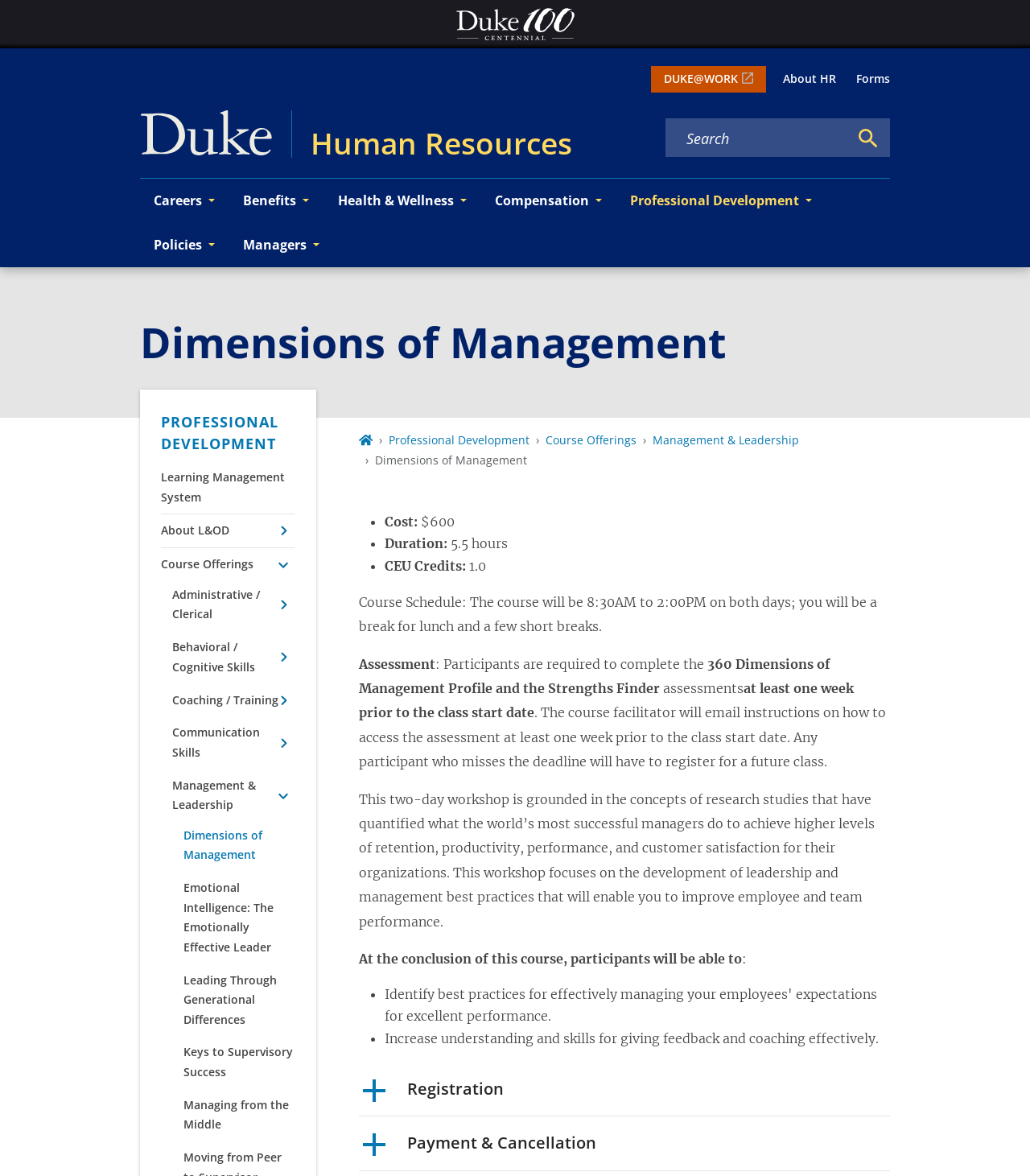Locate the bounding box coordinates for the element described below: "Leading Through Generational Differences". The coordinates must be four float values between 0 and 1, formatted as [left, top, right, bottom].

[0.178, 0.822, 0.286, 0.879]